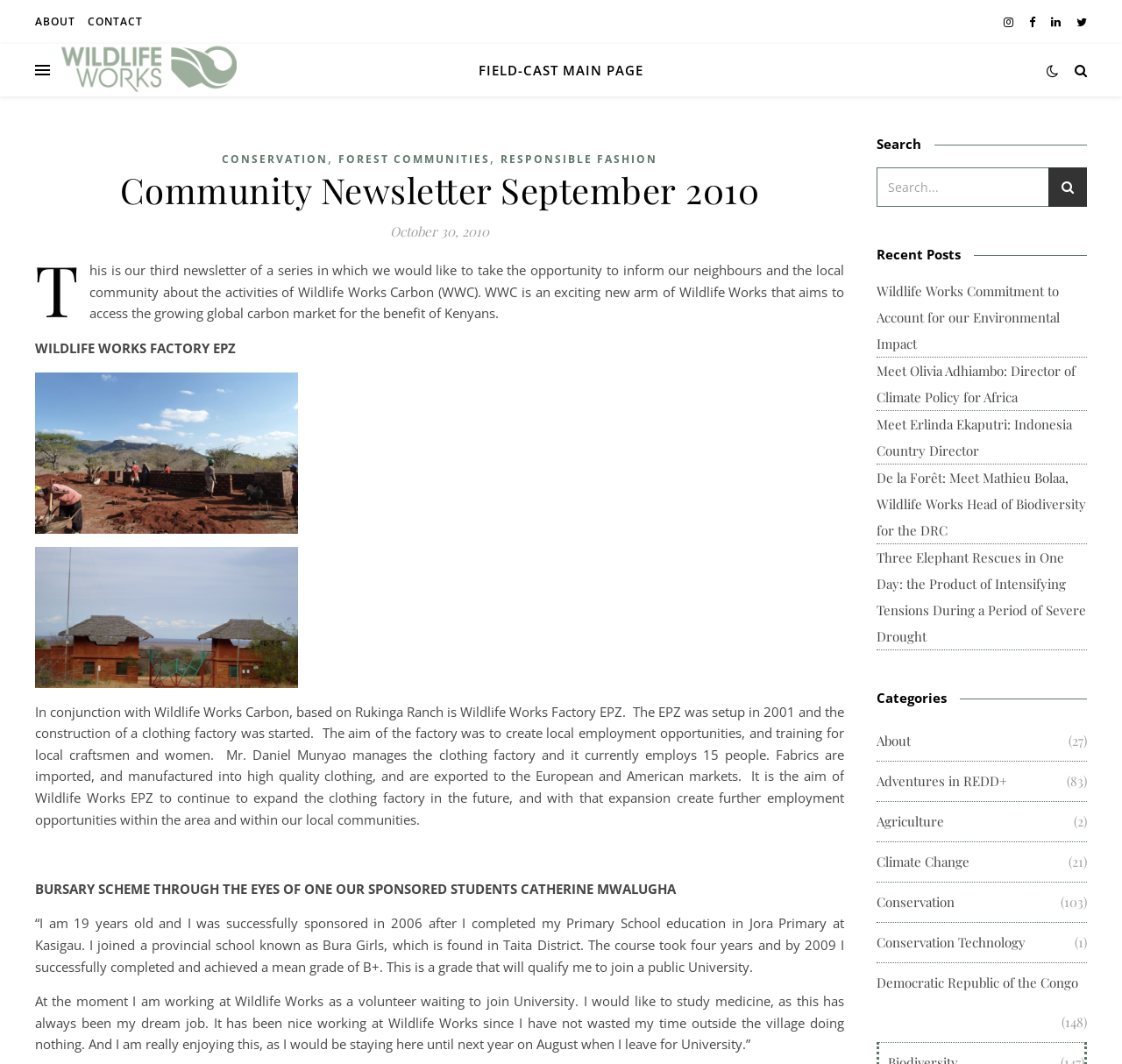Please identify the bounding box coordinates of the element I need to click to follow this instruction: "View Wildlife Works Factory EPZ information".

[0.031, 0.319, 0.21, 0.335]